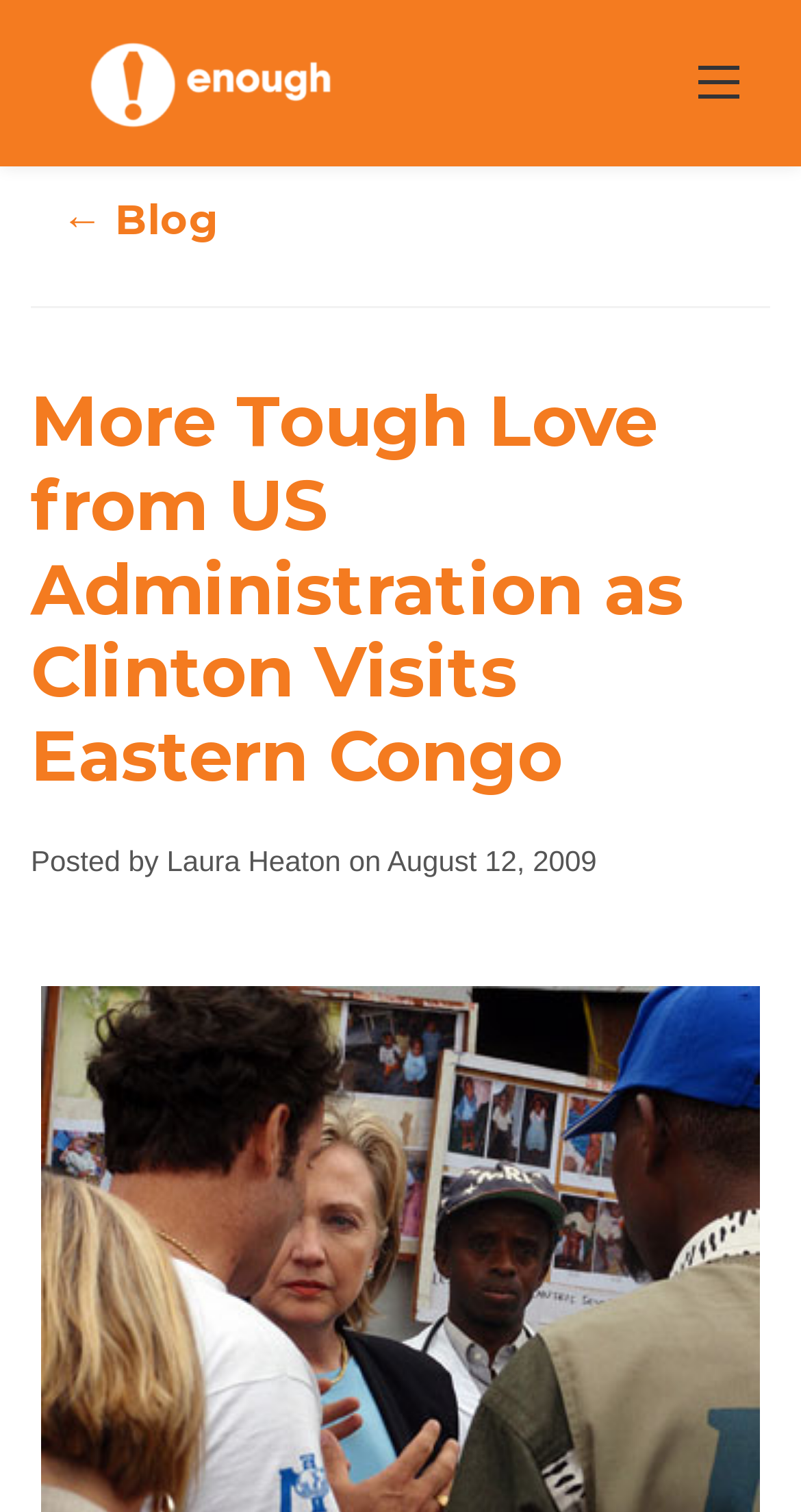What is the navigation section located?
We need a detailed and meticulous answer to the question.

I inferred the location by looking at the bounding box coordinates of the generic element with the description 'controls: site-navigation', which has coordinates [0.833, 0.002, 0.962, 0.11]. This suggests that the navigation section is located at the top-right corner of the webpage.